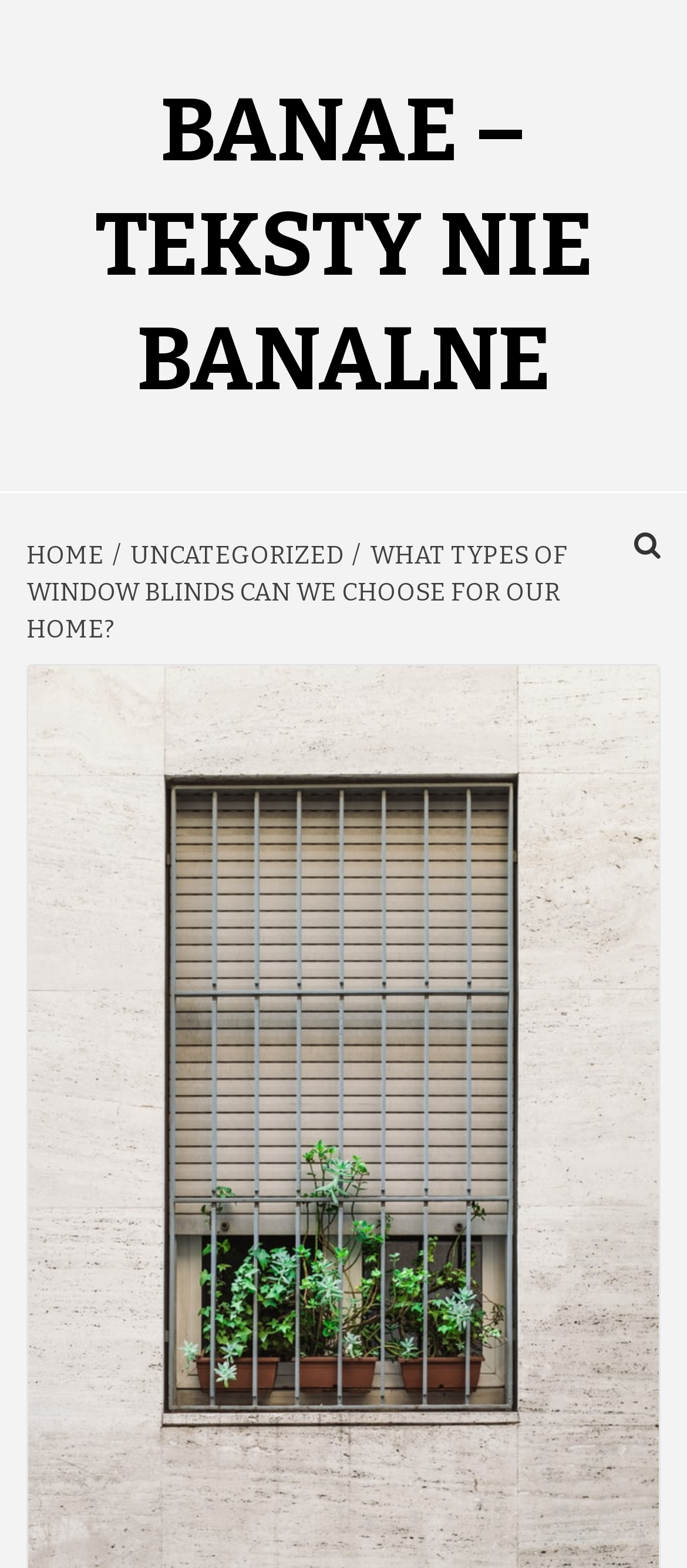Given the element description, predict the bounding box coordinates in the format (top-left x, top-left y, bottom-right x, bottom-right y). Make sure all values are between 0 and 1. Here is the element description: Banae – teksty nie banalne

[0.137, 0.049, 0.863, 0.263]